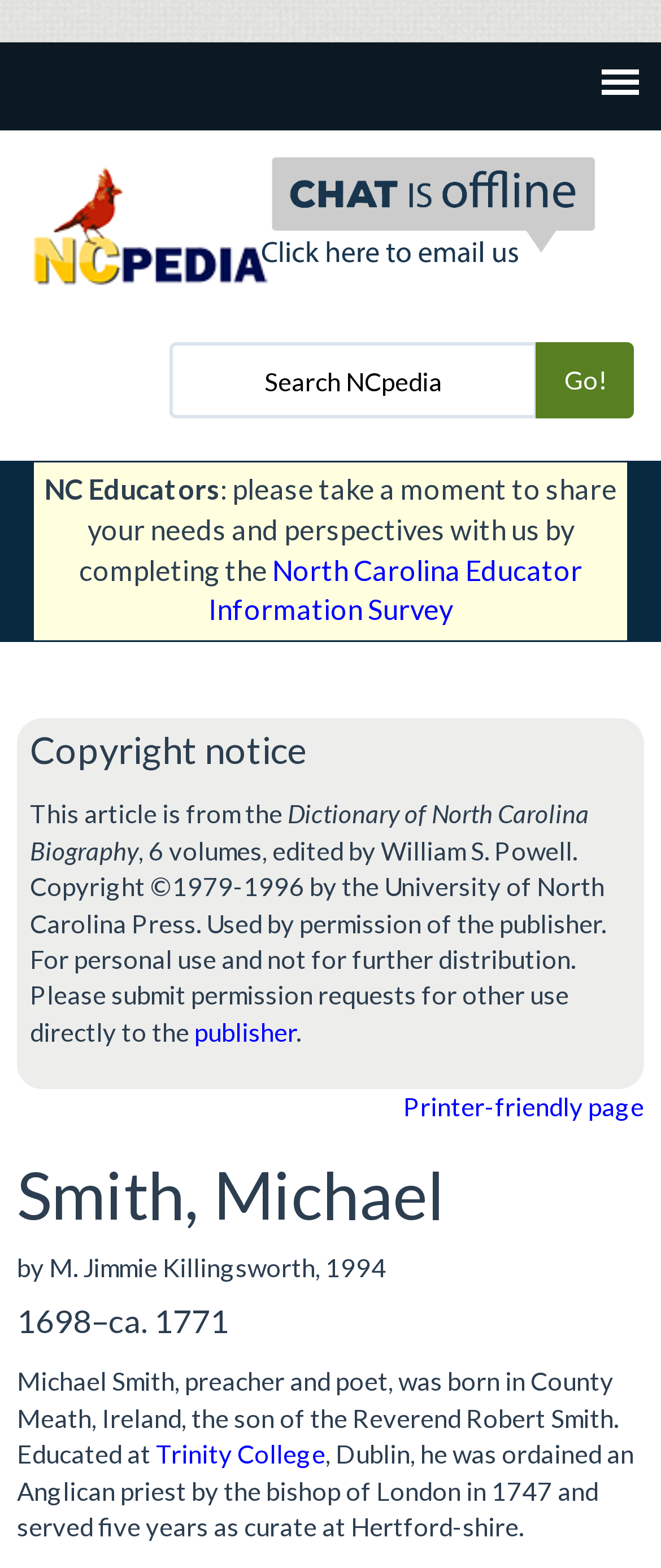Give a short answer using one word or phrase for the question:
What is the occupation of Michael Smith?

Preacher and poet